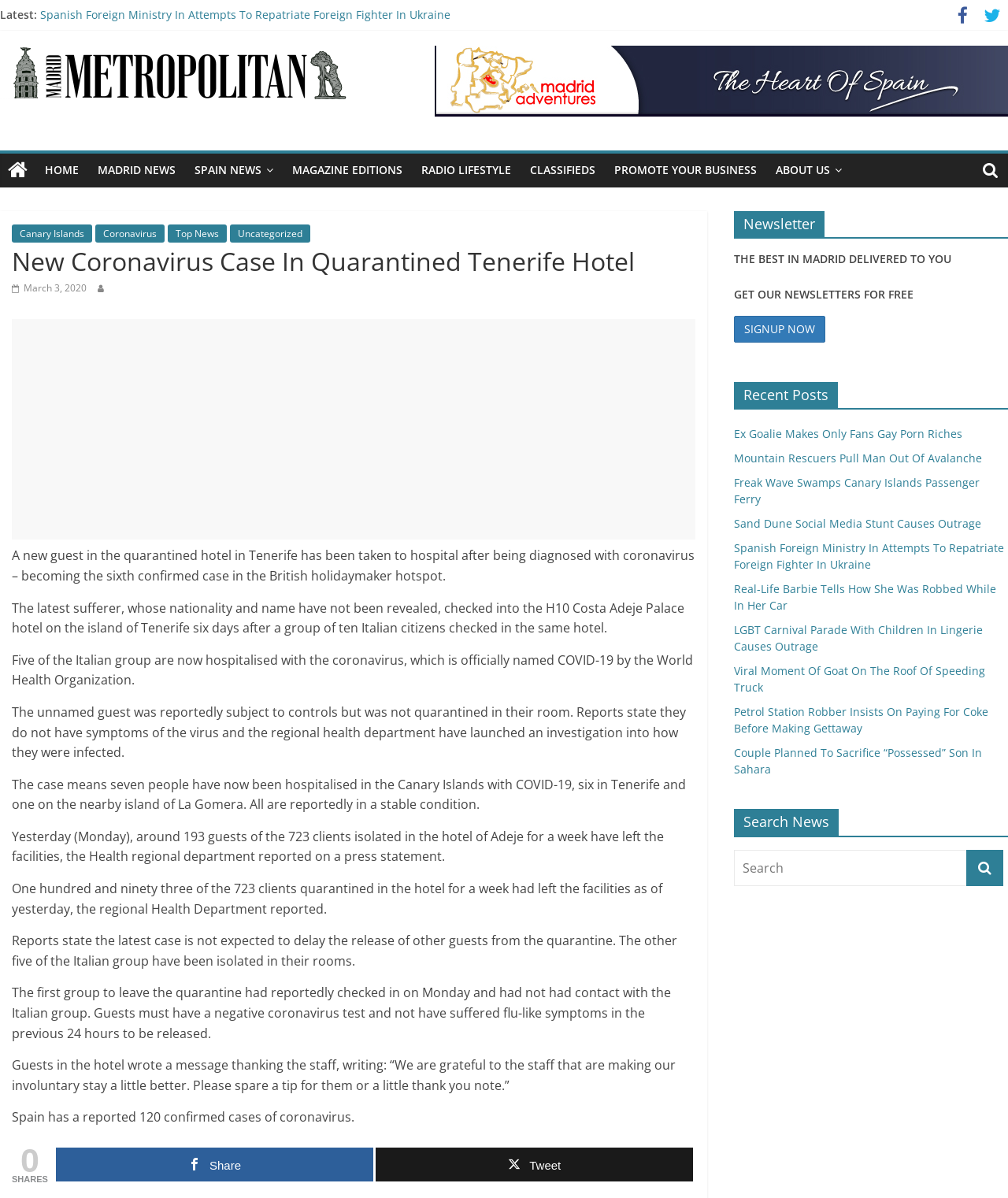Please determine the bounding box of the UI element that matches this description: Uncategorized. The coordinates should be given as (top-left x, top-left y, bottom-right x, bottom-right y), with all values between 0 and 1.

[0.228, 0.187, 0.308, 0.202]